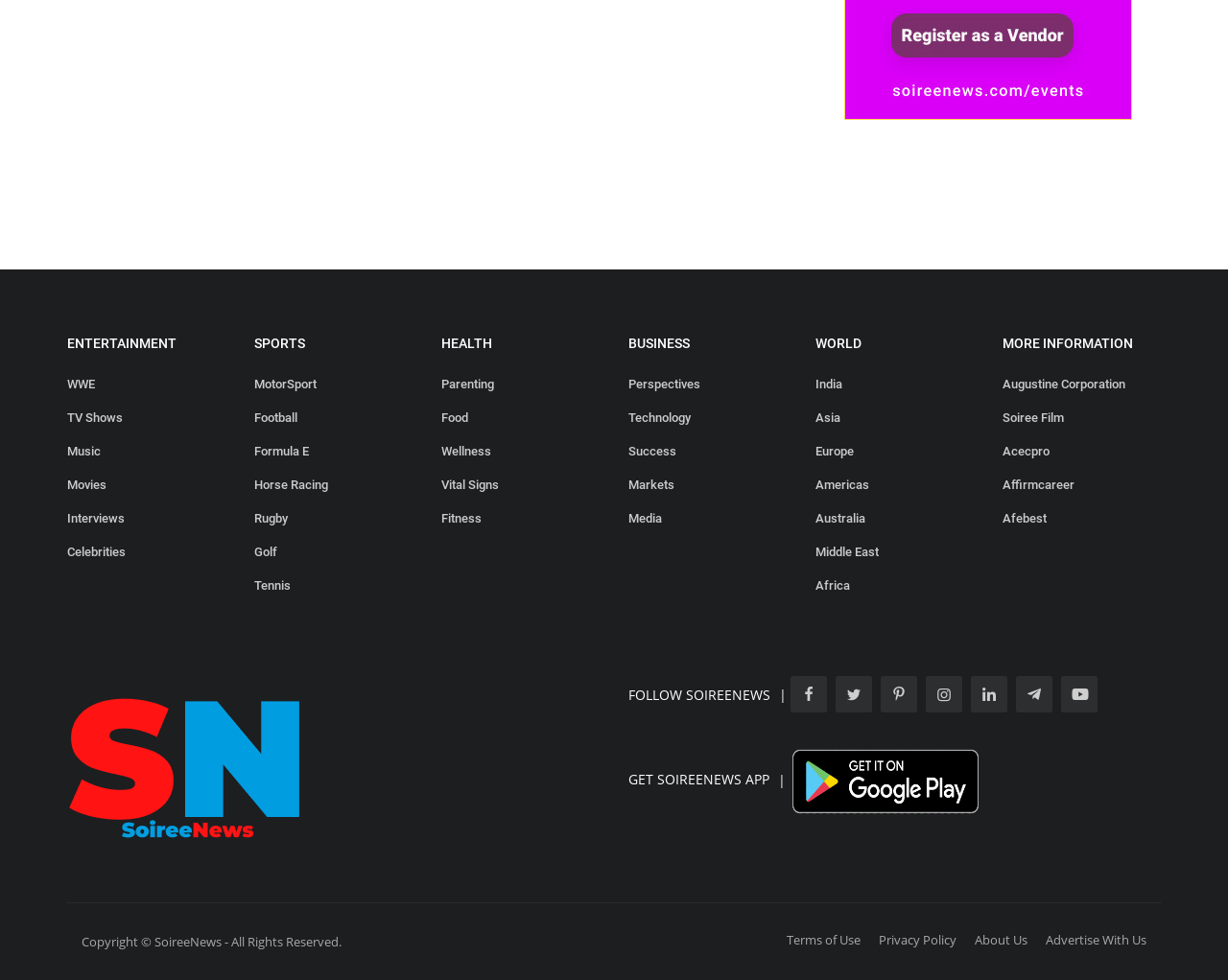Provide the bounding box coordinates for the specified HTML element described in this description: "parent_node: GET SOIREENEWS APP |". The coordinates should be four float numbers ranging from 0 to 1, in the format [left, top, right, bottom].

[0.643, 0.786, 0.799, 0.805]